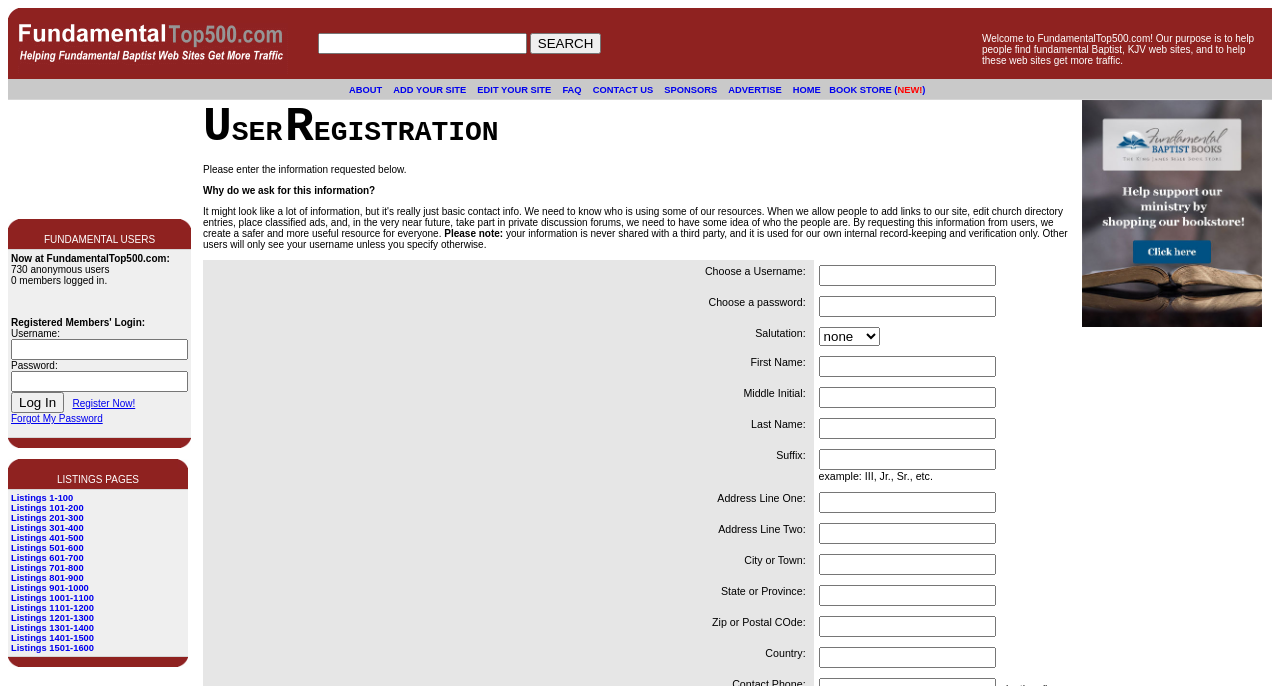Please identify the bounding box coordinates of the element I need to click to follow this instruction: "Register now".

[0.057, 0.58, 0.106, 0.596]